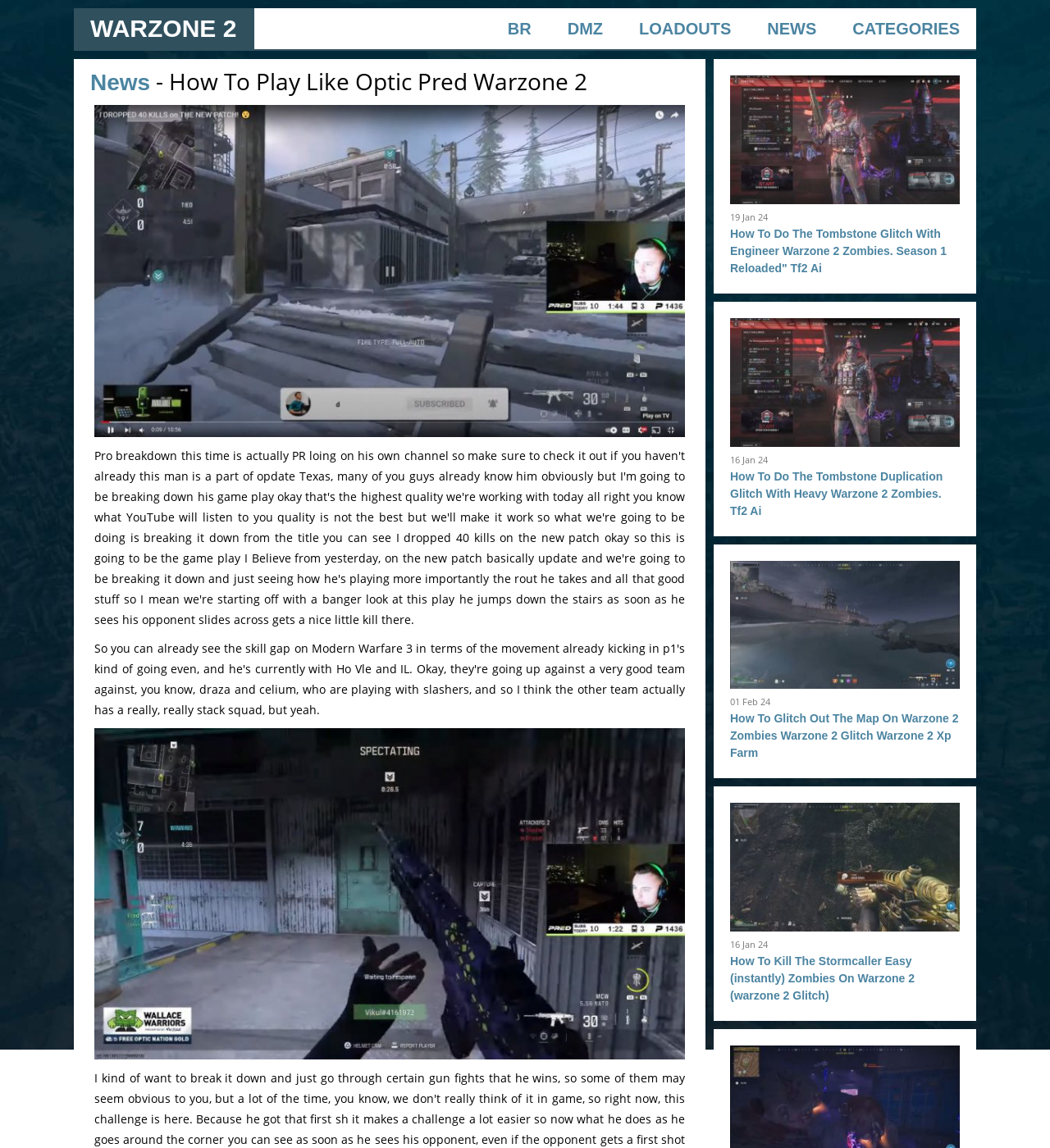Locate the coordinates of the bounding box for the clickable region that fulfills this instruction: "Learn How To Kill The Stormcaller Easy".

[0.695, 0.832, 0.871, 0.873]